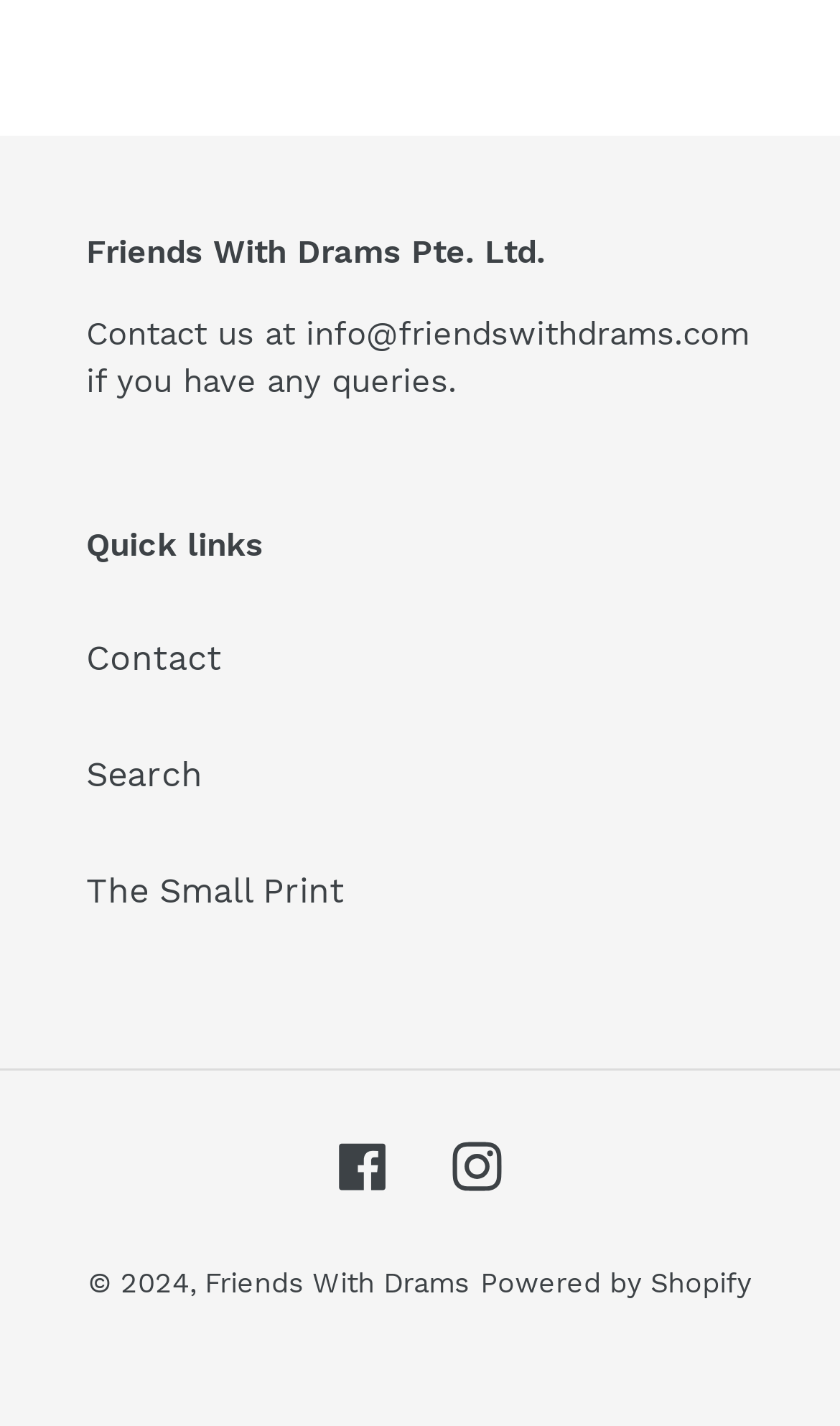Using a single word or phrase, answer the following question: 
How can I contact the company?

info@friendswithdrams.com